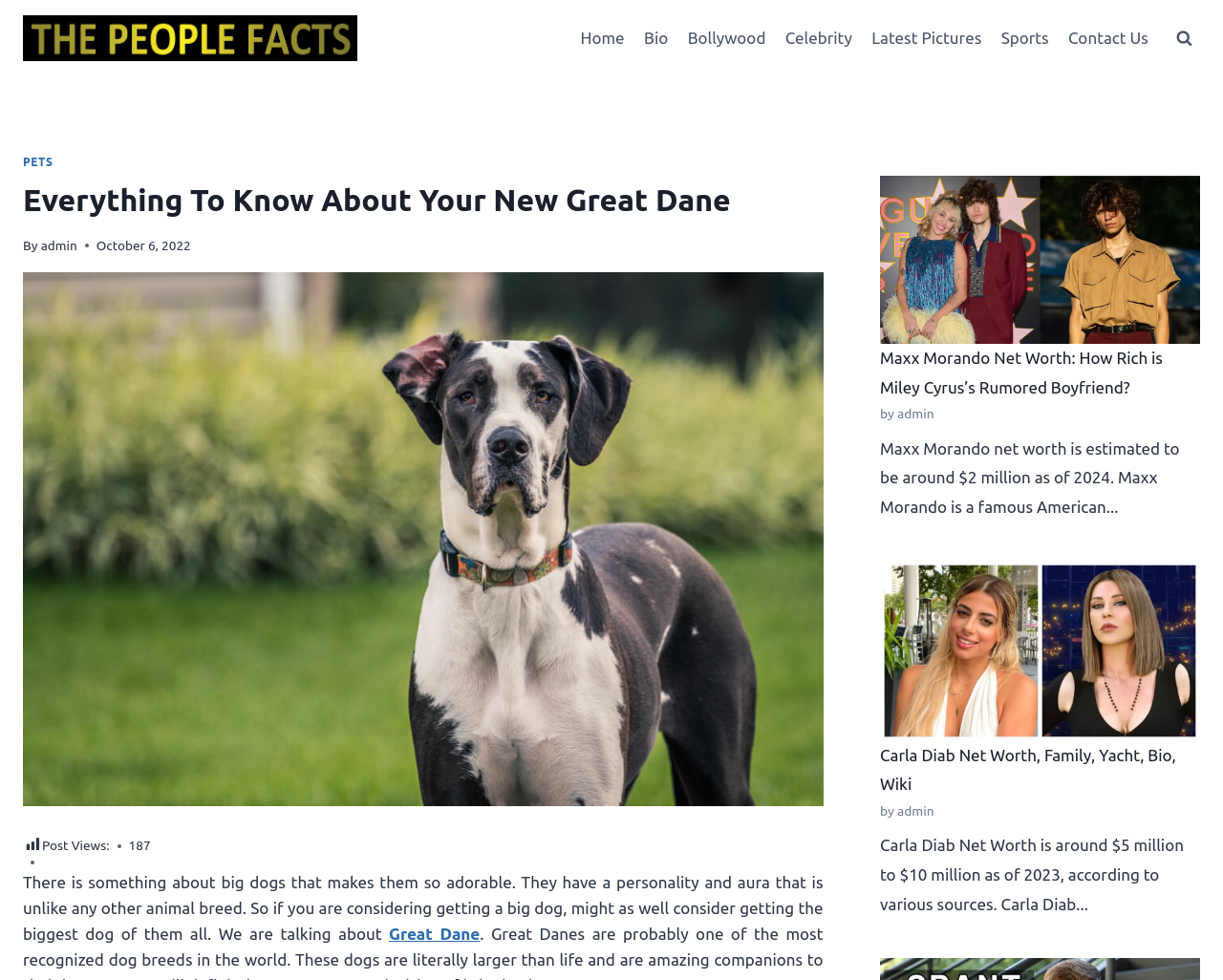Determine the bounding box coordinates of the clickable element necessary to fulfill the instruction: "Read more about Great Danes". Provide the coordinates as four float numbers within the 0 to 1 range, i.e., [left, top, right, bottom].

[0.318, 0.943, 0.392, 0.962]